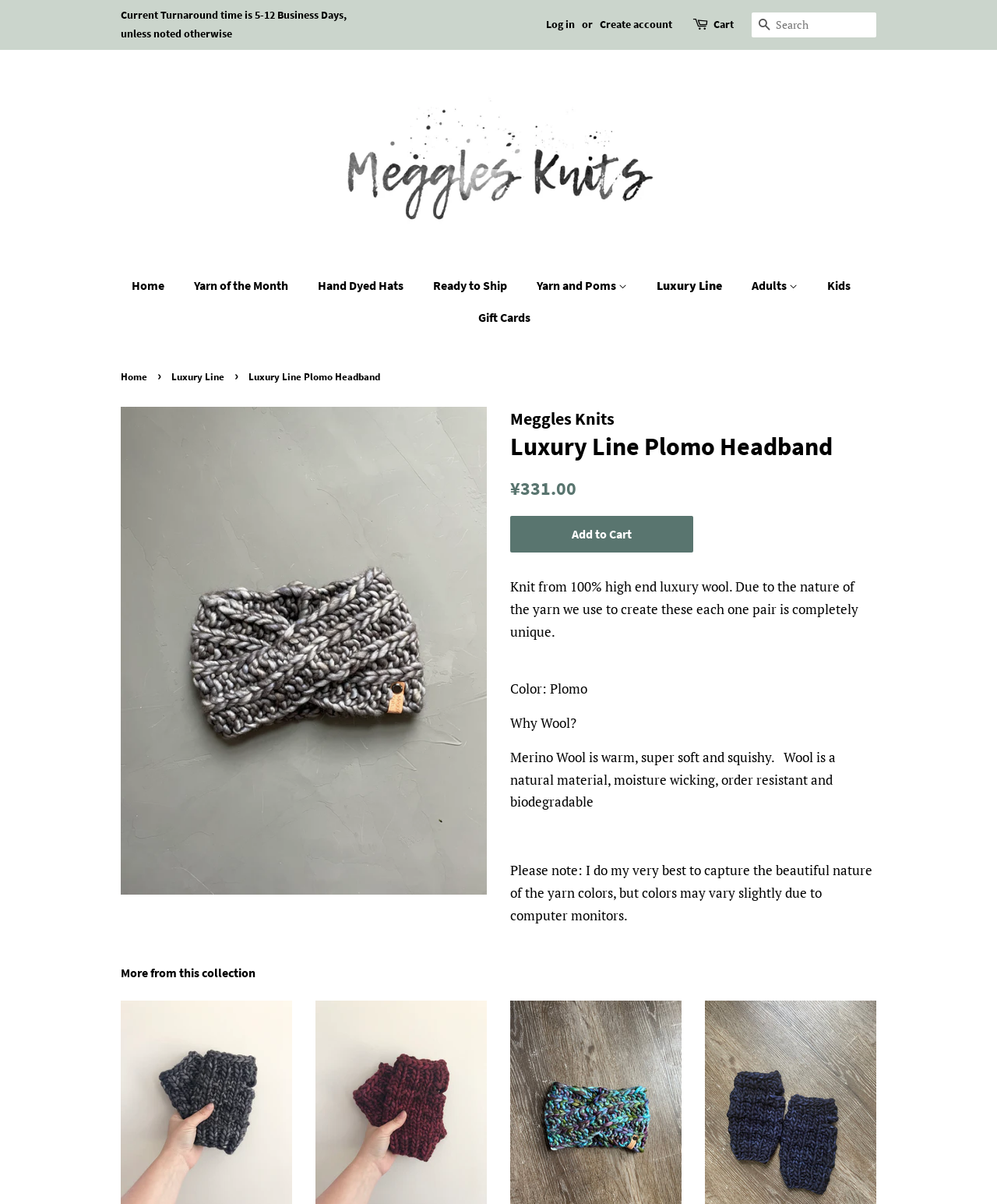What is the current turnaround time?
Please use the image to provide an in-depth answer to the question.

I found this information in the top section of the webpage, where it says 'Current Turnaround time is 5-12 Business Days, unless noted otherwise'.